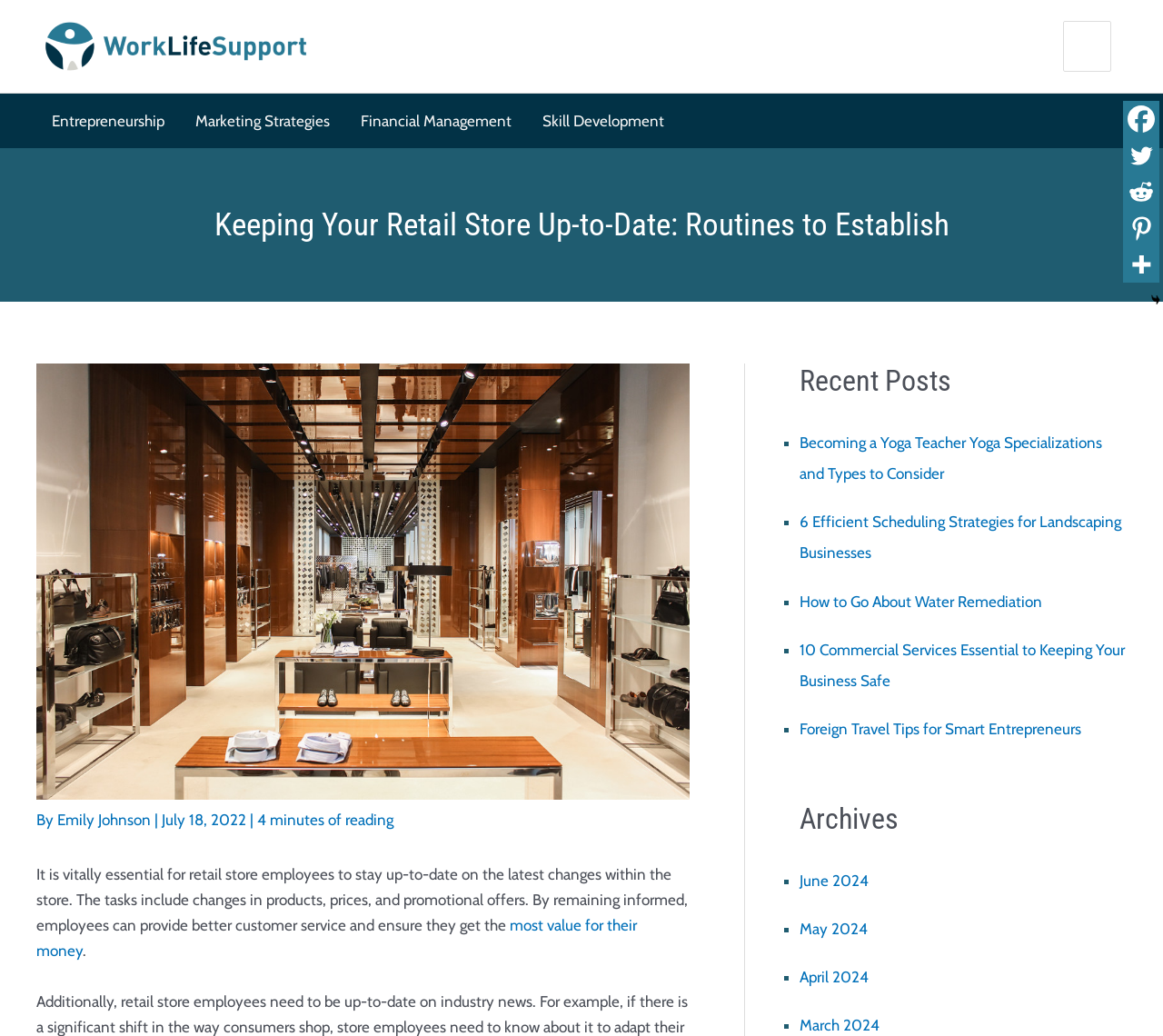Indicate the bounding box coordinates of the clickable region to achieve the following instruction: "Share on Facebook."

[0.966, 0.097, 0.997, 0.132]